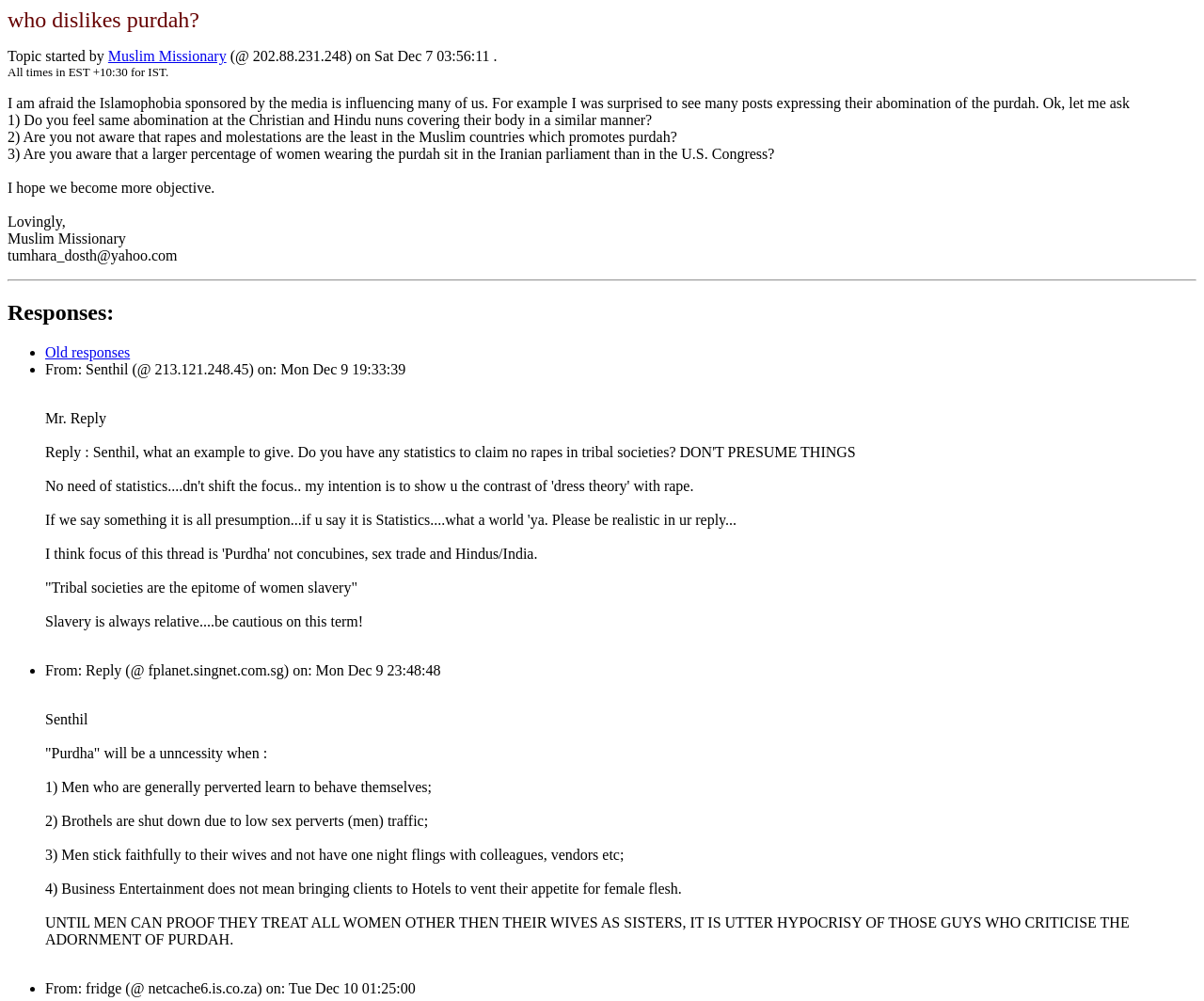Find the bounding box coordinates for the UI element whose description is: "Old responses". The coordinates should be four float numbers between 0 and 1, in the format [left, top, right, bottom].

[0.038, 0.344, 0.108, 0.36]